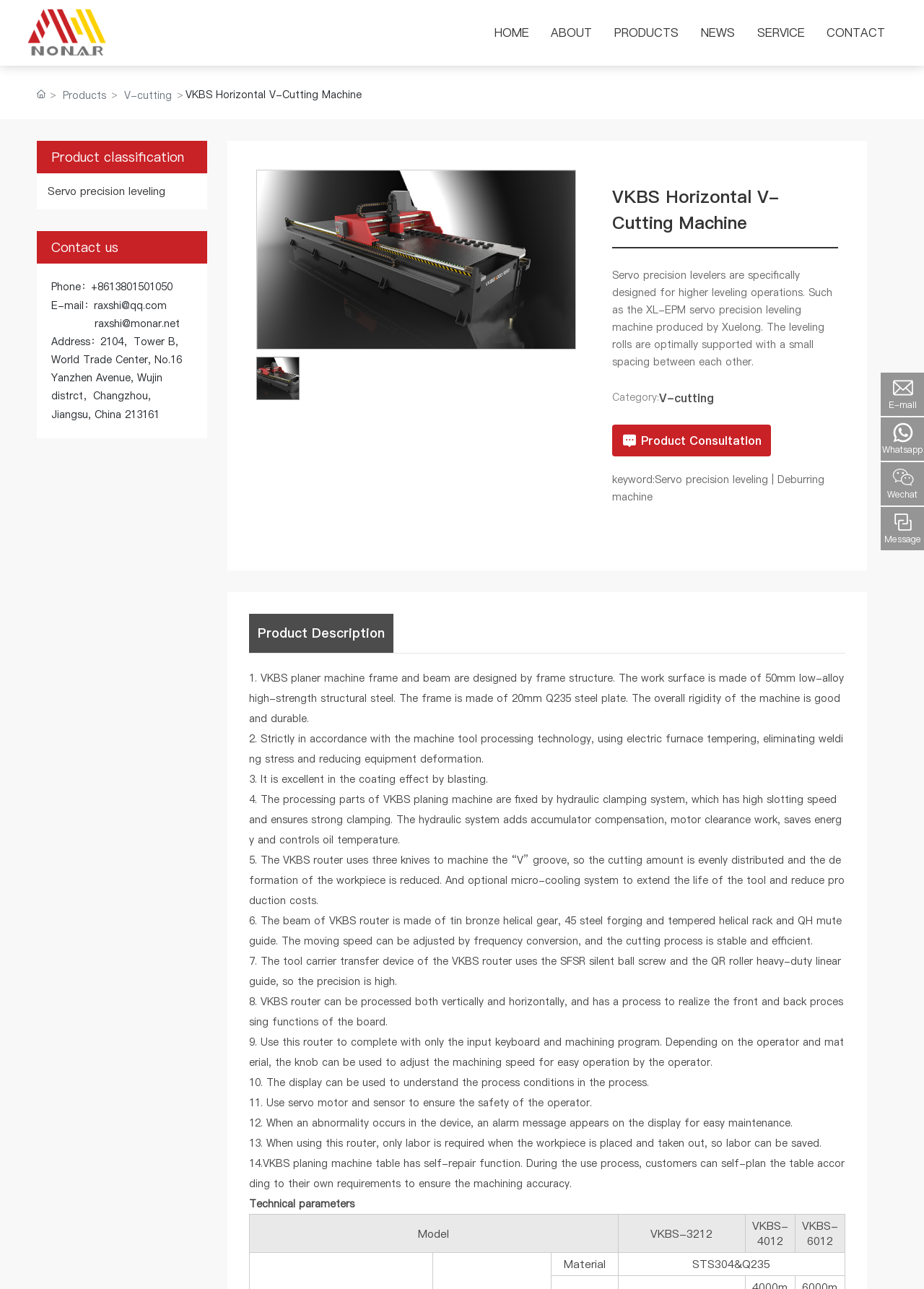Please mark the bounding box coordinates of the area that should be clicked to carry out the instruction: "Click the Product Consultation link".

[0.663, 0.33, 0.834, 0.354]